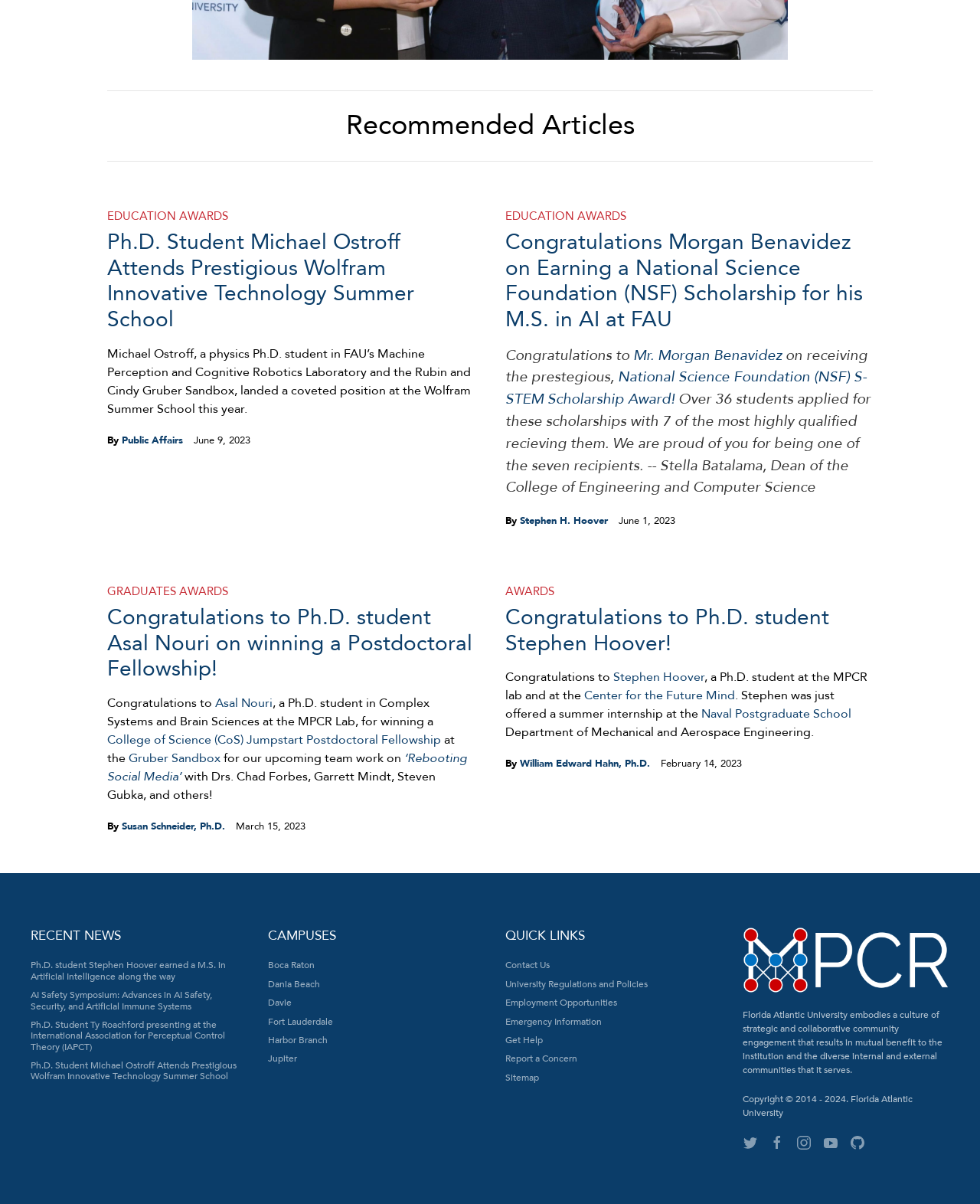Can you provide the bounding box coordinates for the element that should be clicked to implement the instruction: "Click on 'Contact Us'"?

[0.516, 0.797, 0.561, 0.807]